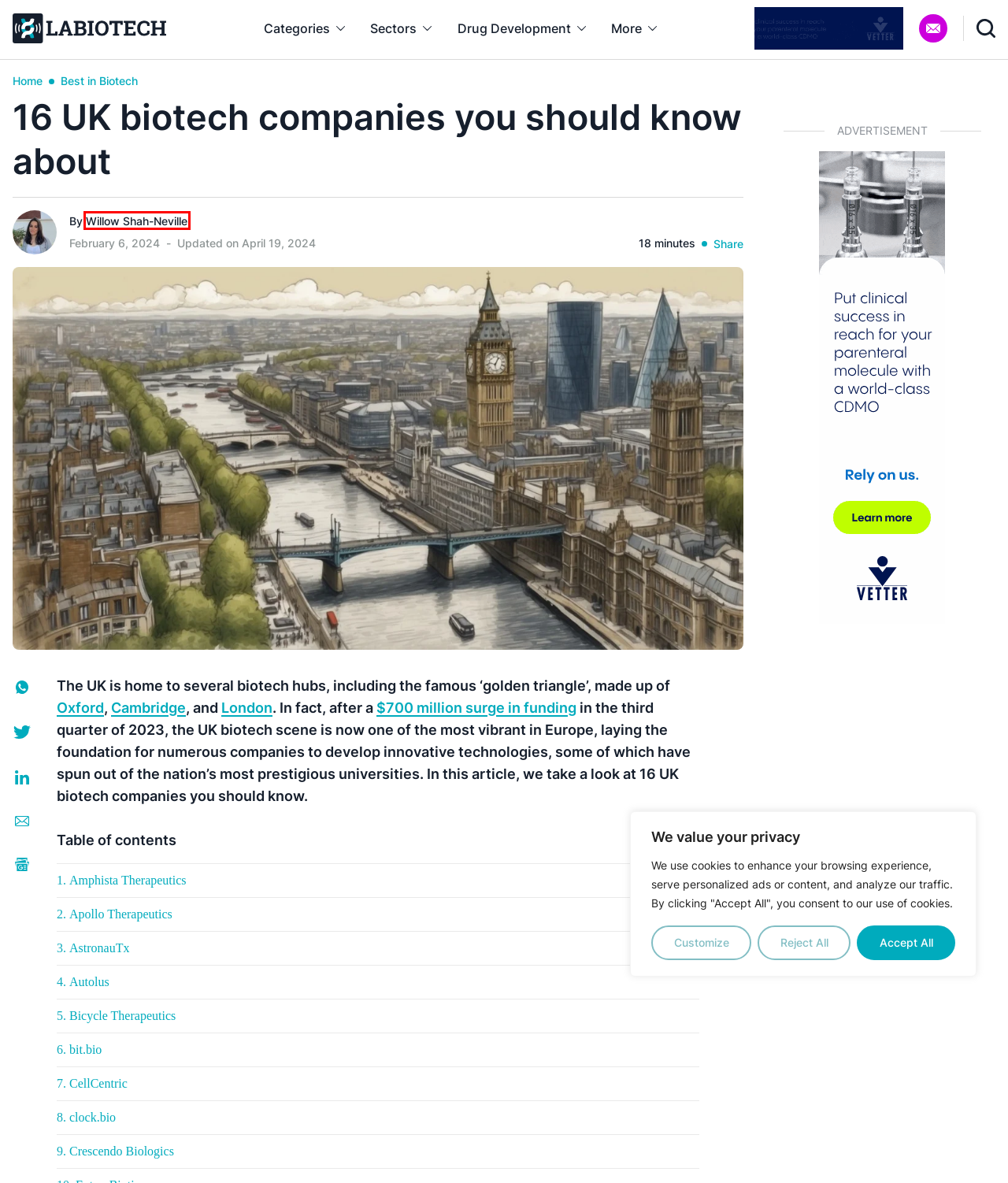You have a screenshot of a webpage where a red bounding box highlights a specific UI element. Identify the description that best matches the resulting webpage after the highlighted element is clicked. The choices are:
A. Labiotech.eu - Europe's leading Biotech News Website
B. U.K. biotech financing: substantial Q3 leads Europe's recovery
C. Five AI drug discovery companies you should know about
D. Top 15 Biotech Companies Shaking up the Scene in Cambridge, UK
E. Willow Shah-Neville, Author at Labiotech.eu
F. The 10 Biotech Companies in London to Keep an Eye on in 2019
G. Best in Biotech | latest news, research & advancements | Labiotech
H. The 10 Best Biotech Companies in Oxford, UK

E